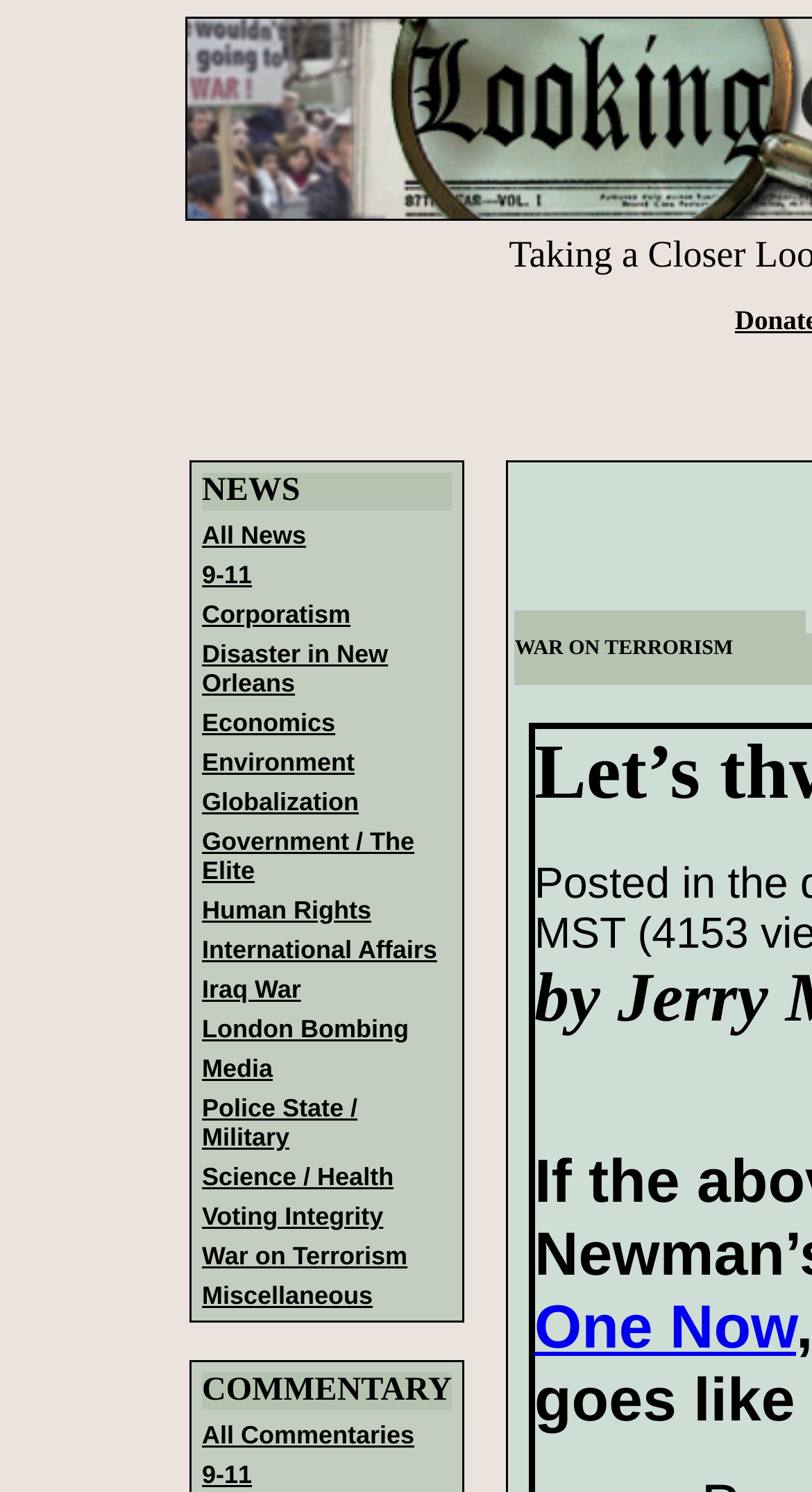Please predict the bounding box coordinates of the element's region where a click is necessary to complete the following instruction: "Check All Commentaries". The coordinates should be represented by four float numbers between 0 and 1, i.e., [left, top, right, bottom].

[0.249, 0.952, 0.51, 0.972]